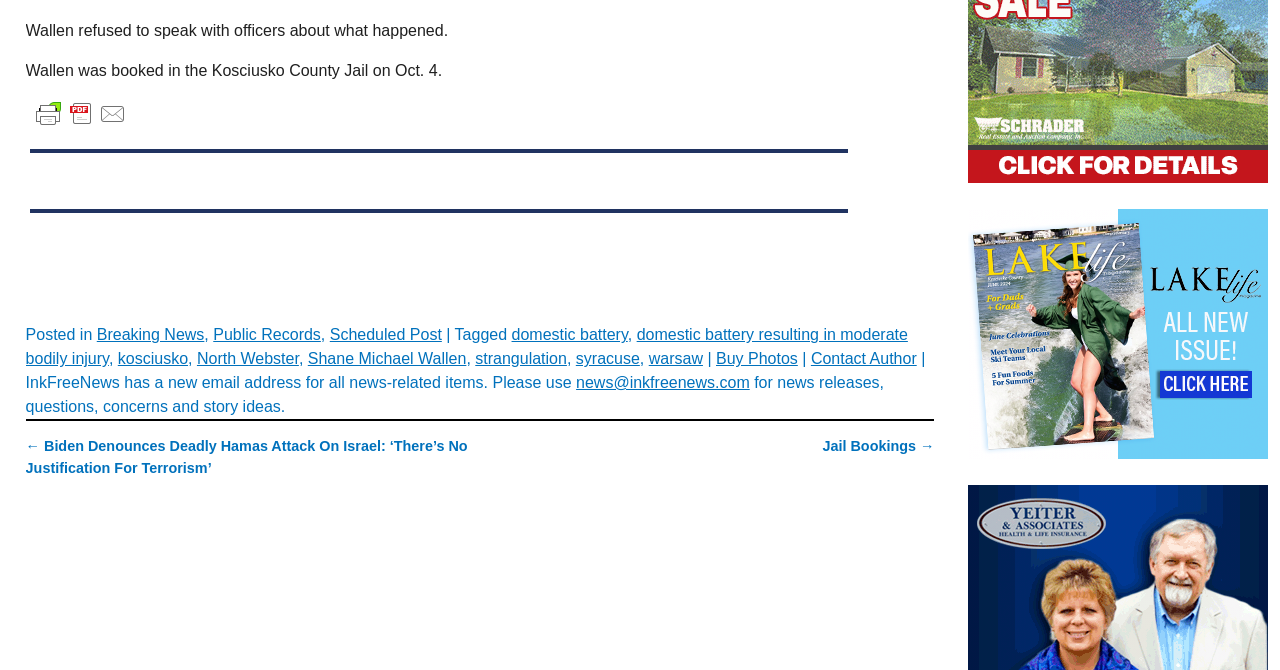Locate the bounding box coordinates of the area to click to fulfill this instruction: "Go to the previous post". The bounding box should be presented as four float numbers between 0 and 1, in the order [left, top, right, bottom].

[0.02, 0.654, 0.365, 0.71]